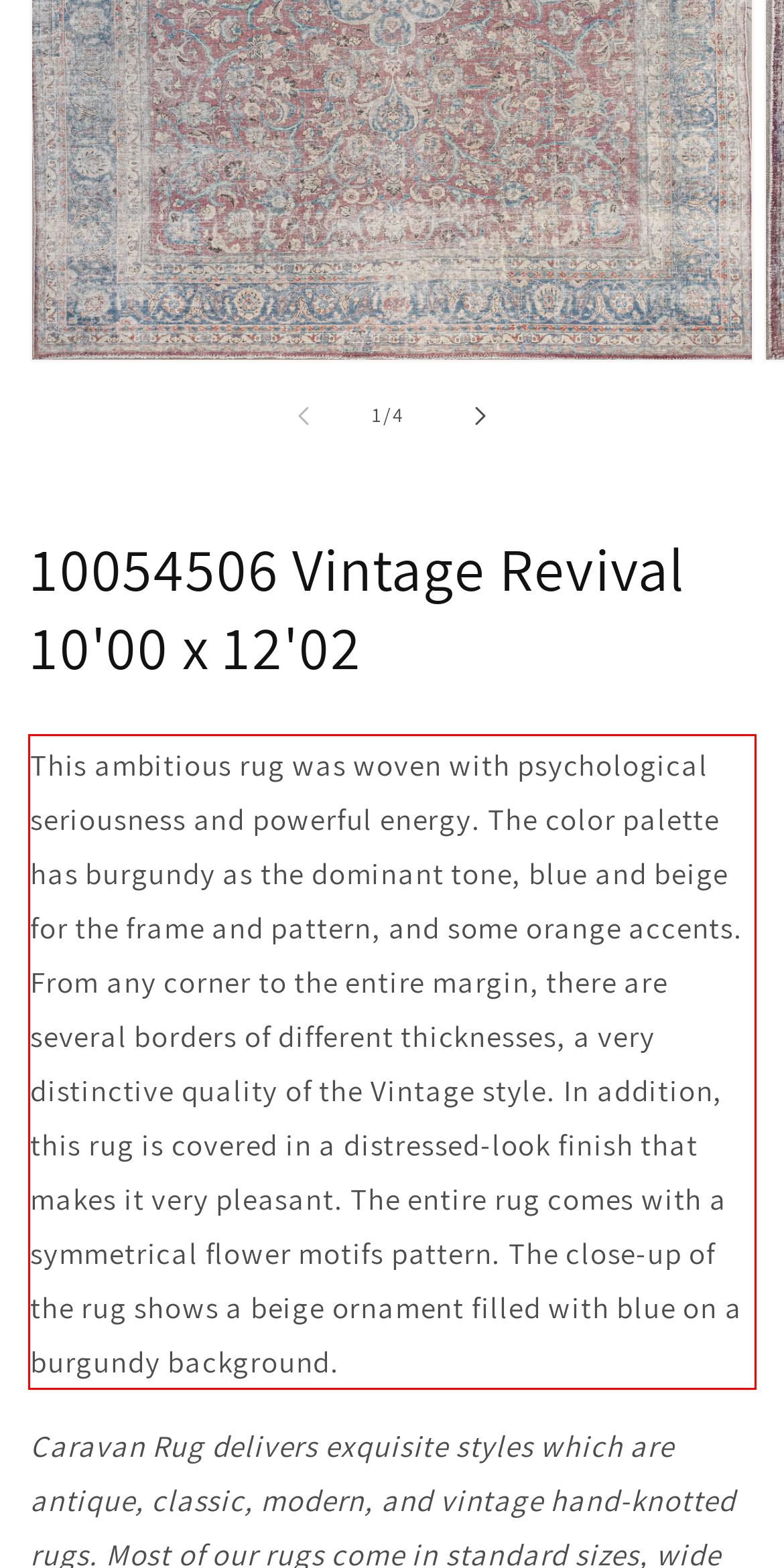Please extract the text content within the red bounding box on the webpage screenshot using OCR.

This ambitious rug was woven with psychological seriousness and powerful energy. The color palette has burgundy as the dominant tone, blue and beige for the frame and pattern, and some orange accents. From any corner to the entire margin, there are several borders of different thicknesses, a very distinctive quality of the Vintage style. In addition, this rug is covered in a distressed-look finish that makes it very pleasant. The entire rug comes with a symmetrical flower motifs pattern. The close-up of the rug shows a beige ornament filled with blue on a burgundy background.